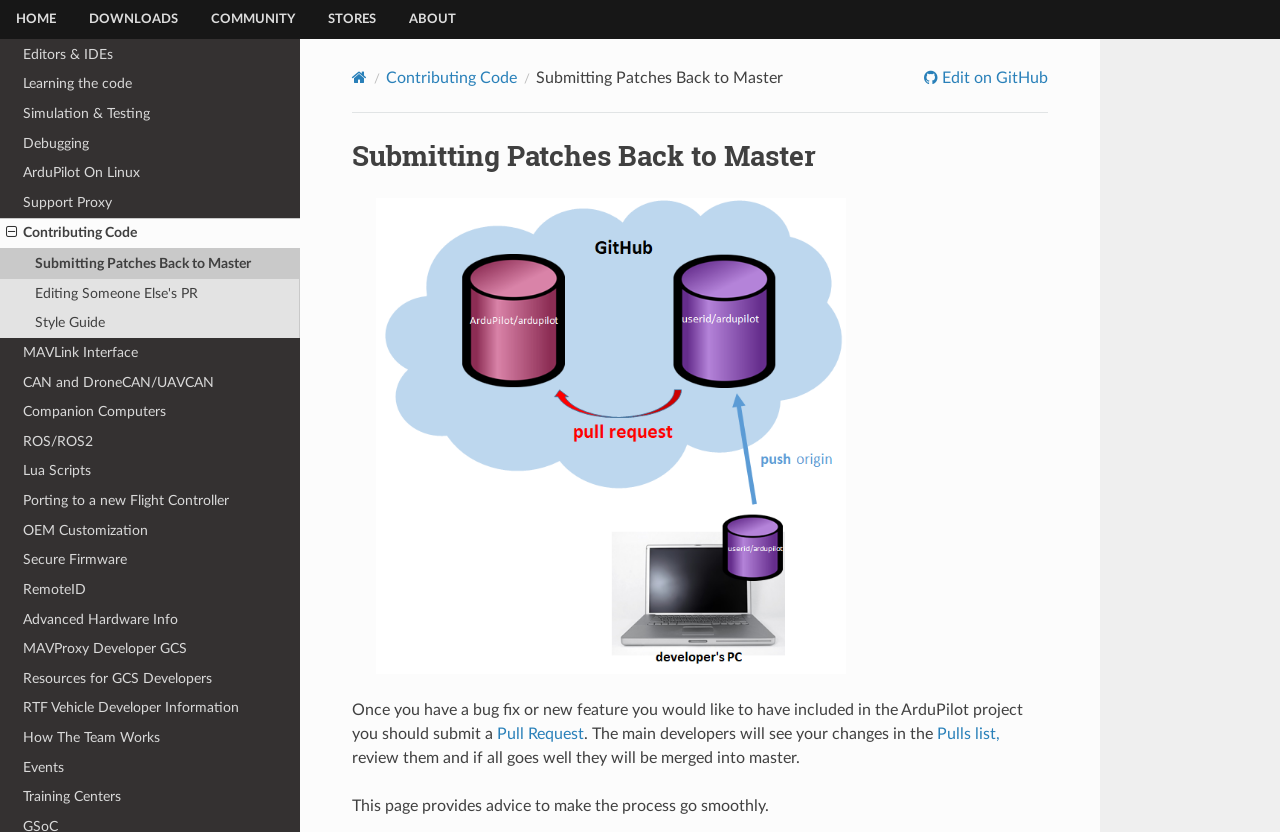Using the element description Pull Request, predict the bounding box coordinates for the UI element. Provide the coordinates in (top-left x, top-left y, bottom-right x, bottom-right y) format with values ranging from 0 to 1.

[0.388, 0.872, 0.456, 0.892]